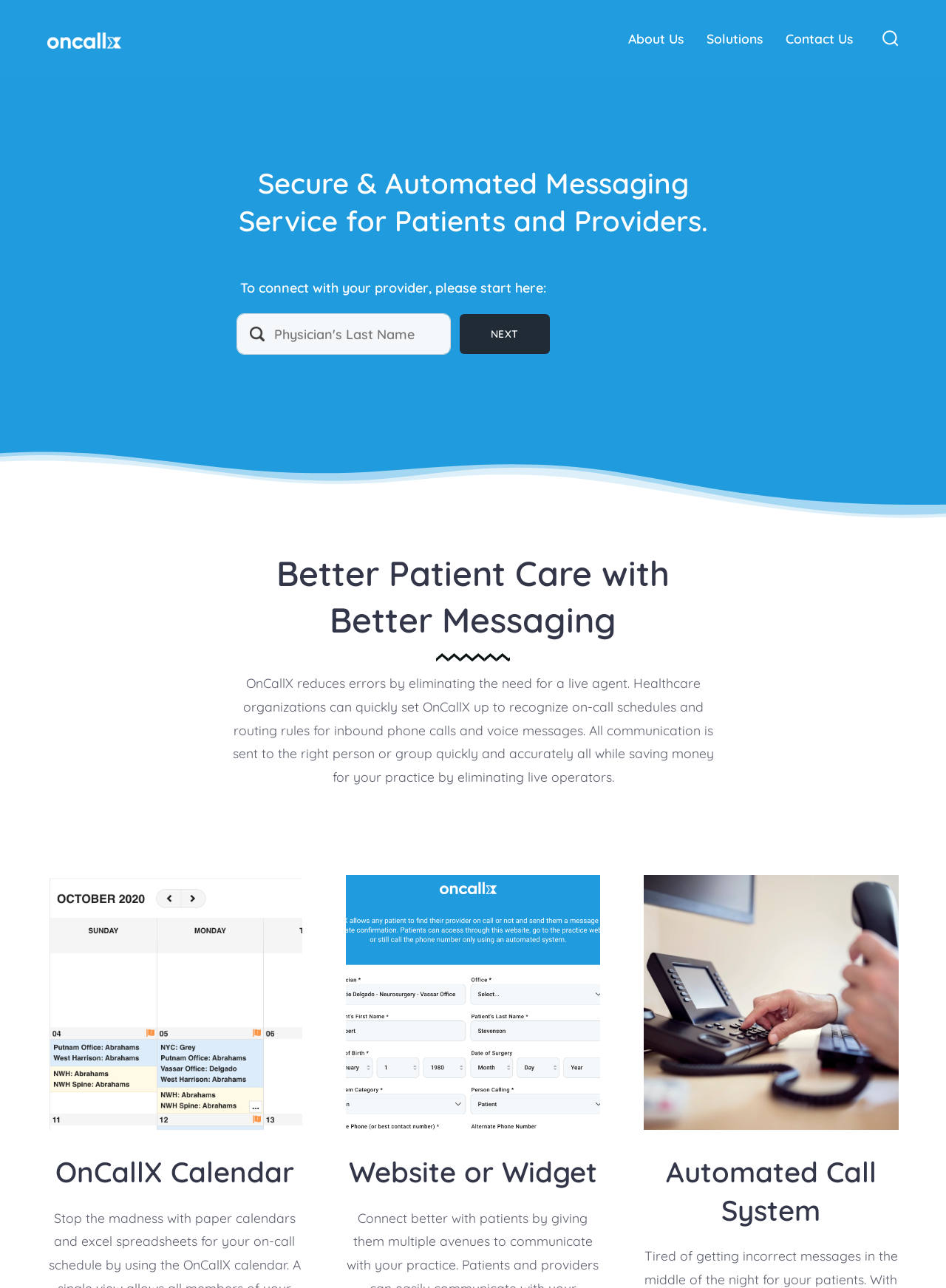Refer to the screenshot and give an in-depth answer to this question: What are the benefits of using OnCallX?

According to the webpage, OnCallX reduces errors by eliminating the need for a live agent and saves money for healthcare practices by eliminating live operators, making it a cost-effective and efficient solution.